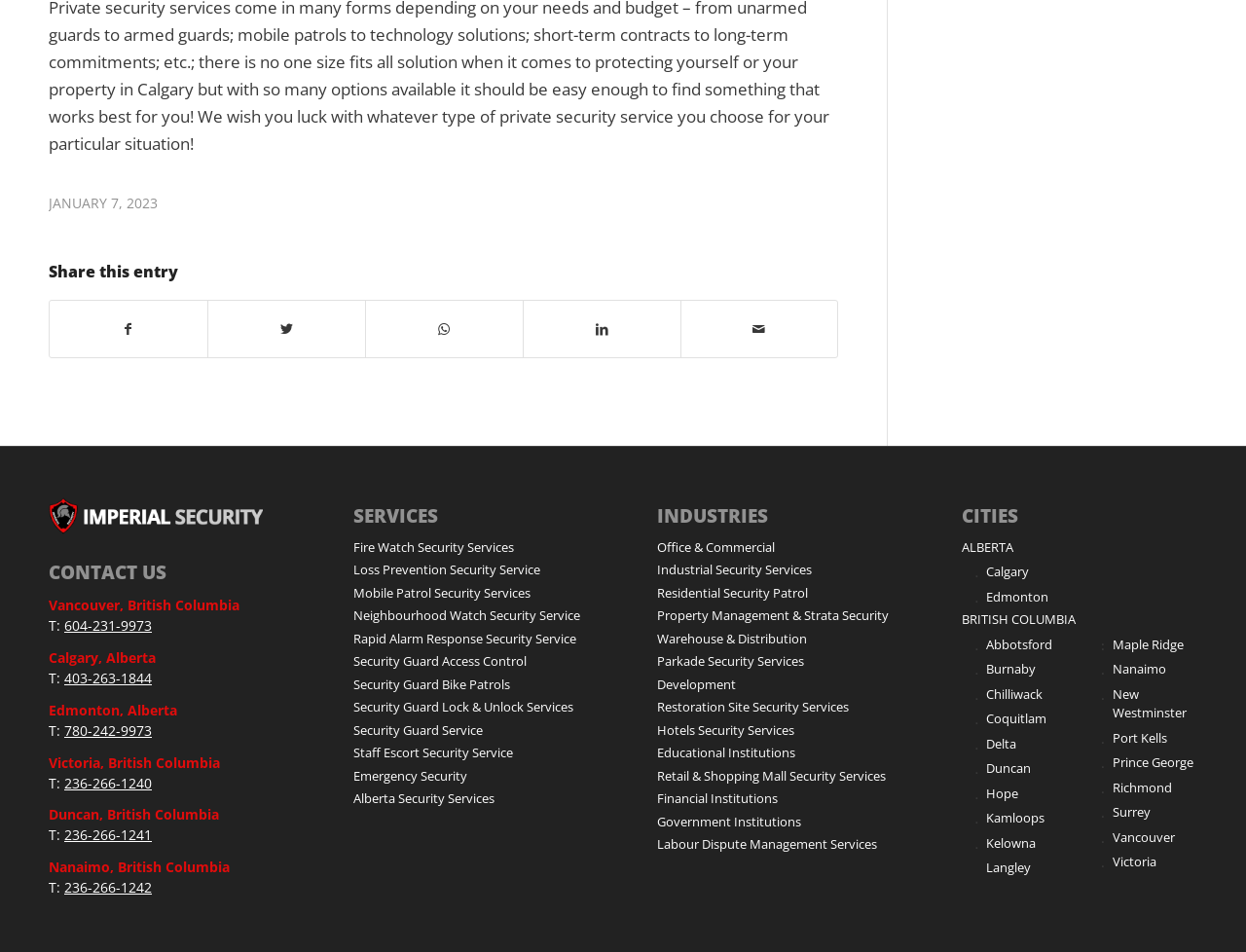Specify the bounding box coordinates of the element's region that should be clicked to achieve the following instruction: "Explore security services in Calgary". The bounding box coordinates consist of four float numbers between 0 and 1, in the format [left, top, right, bottom].

[0.782, 0.585, 0.961, 0.611]